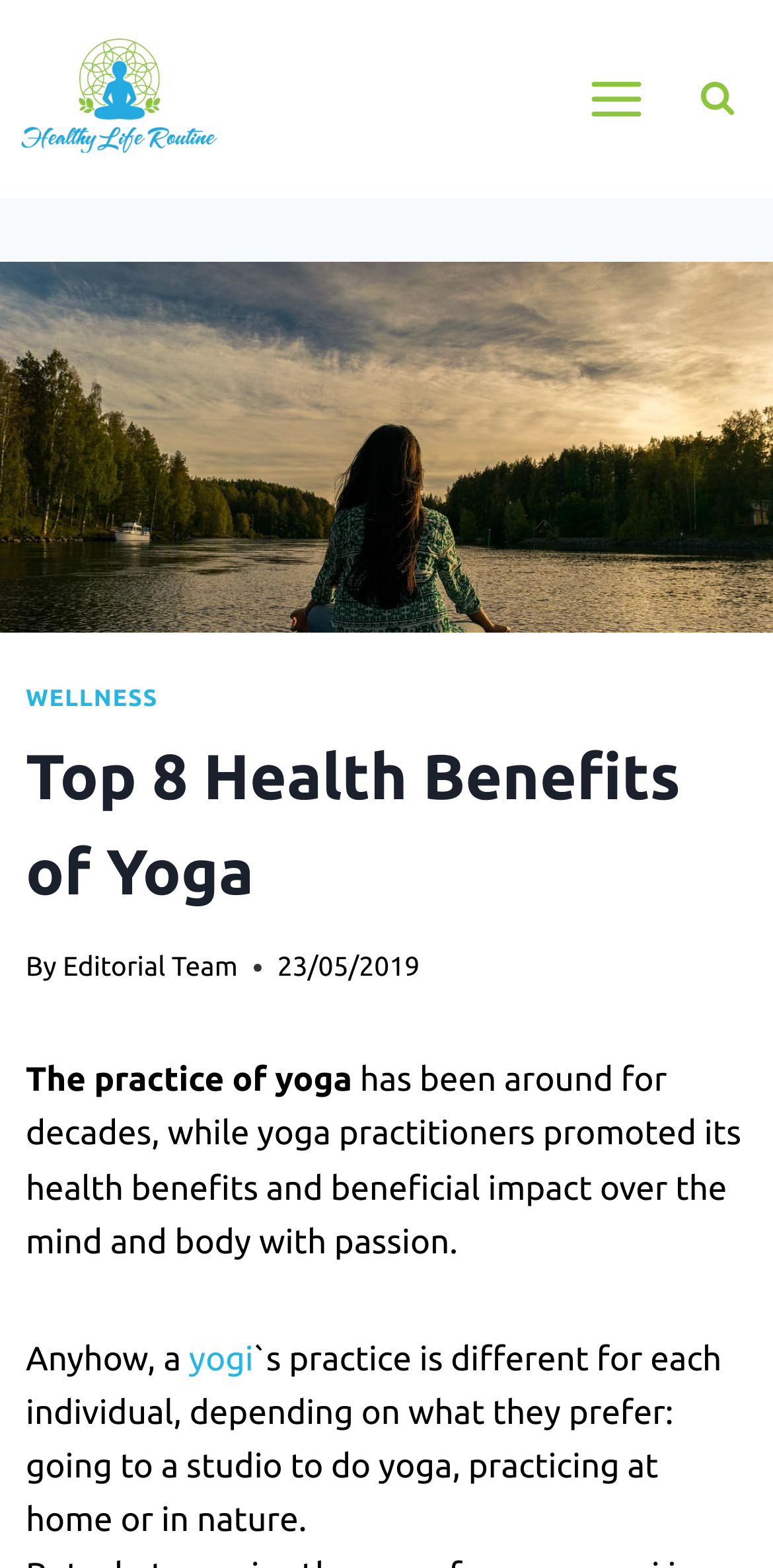Identify the title of the webpage and provide its text content.

Top 8 Health Benefits of Yoga